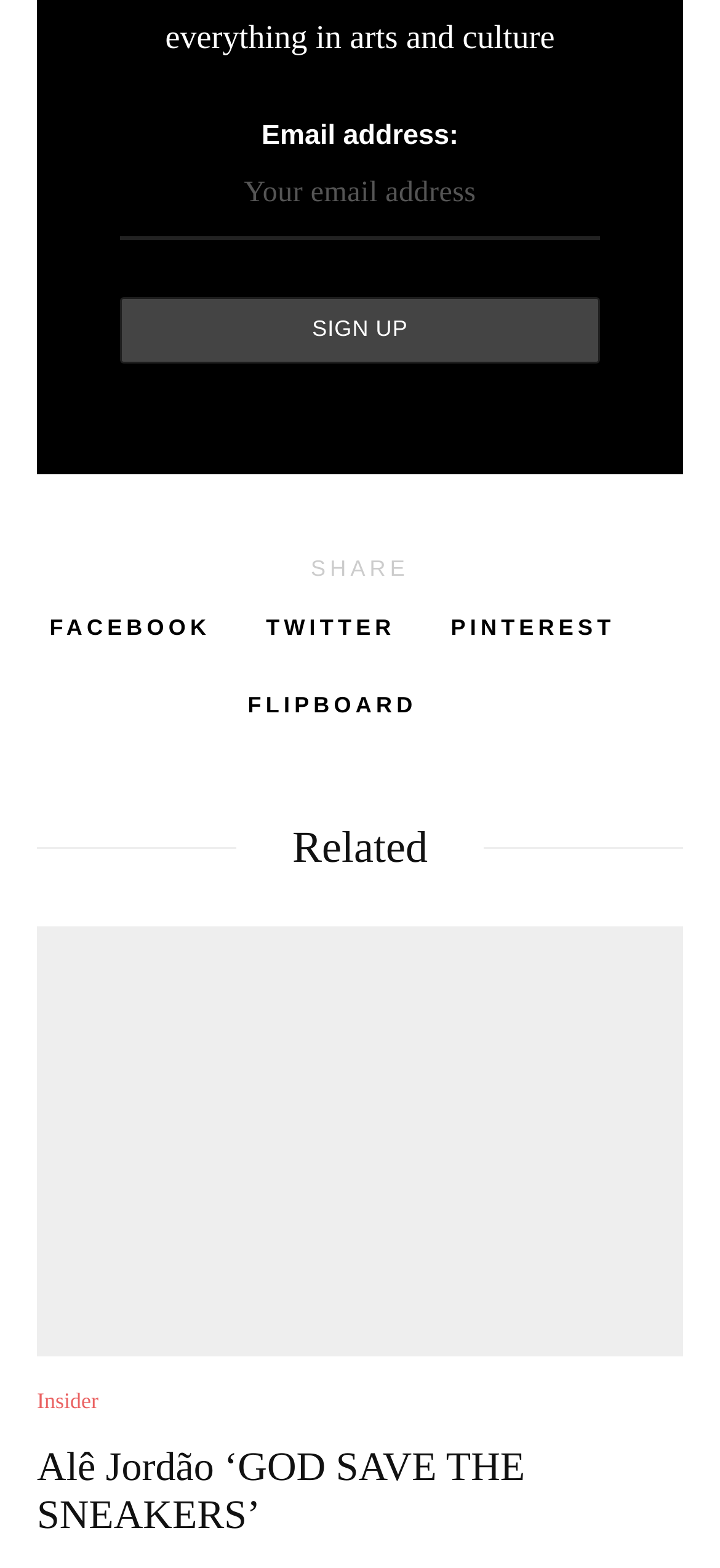Specify the bounding box coordinates for the region that must be clicked to perform the given instruction: "Learn about 'Wellness Programs'".

None